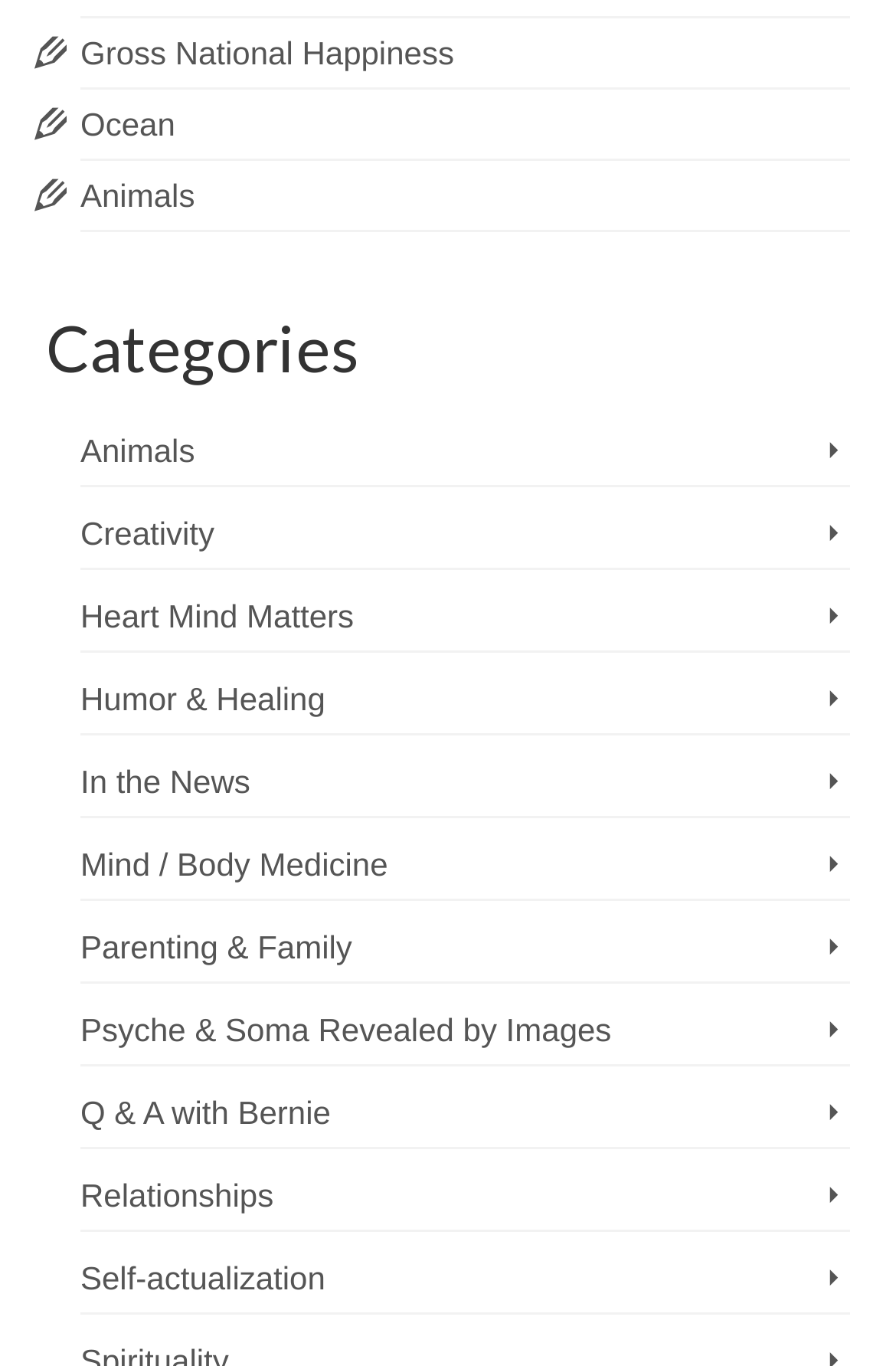Please mark the bounding box coordinates of the area that should be clicked to carry out the instruction: "Explore Animals".

[0.09, 0.13, 0.217, 0.156]